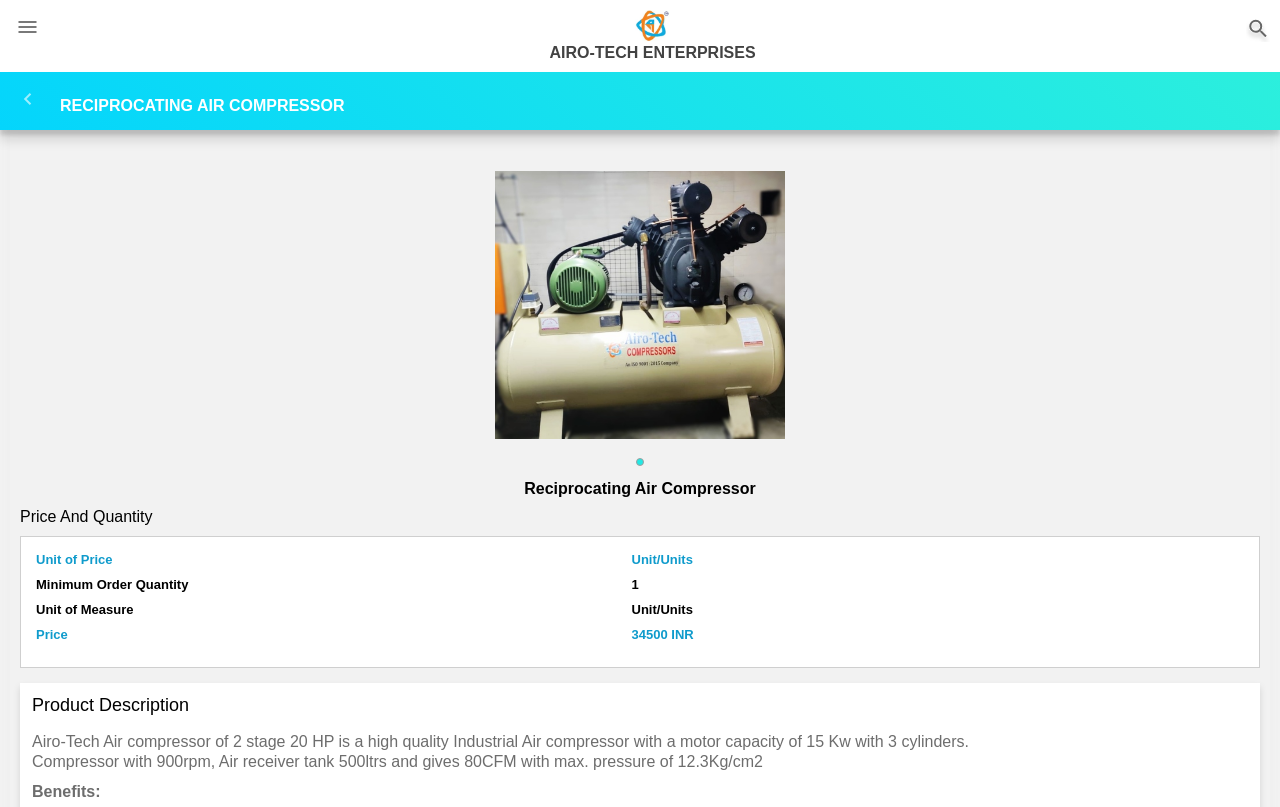Determine the bounding box for the UI element as described: "parent_node: RECIPROCATING AIR COMPRESSOR". The coordinates should be represented as four float numbers between 0 and 1, formatted as [left, top, right, bottom].

[0.008, 0.108, 0.047, 0.138]